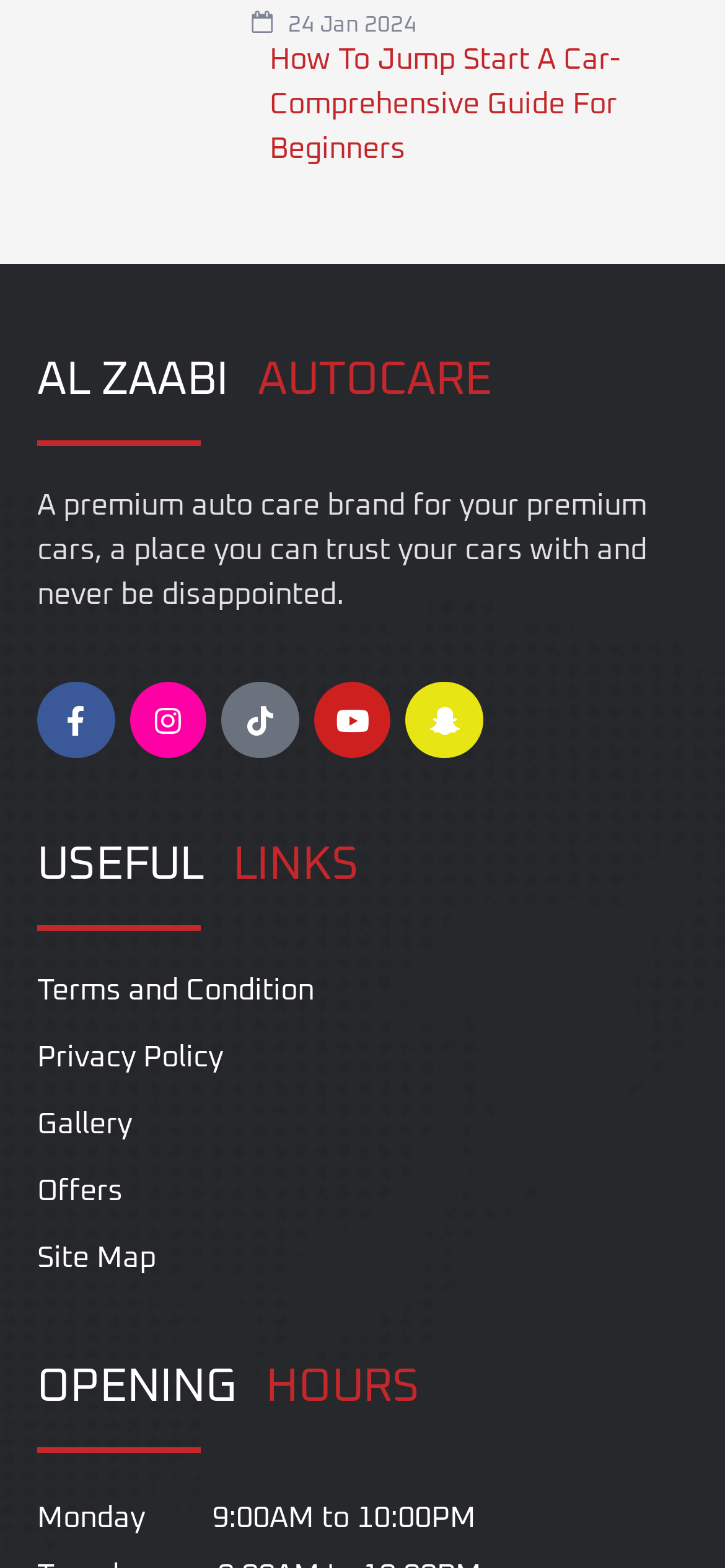Pinpoint the bounding box coordinates of the area that must be clicked to complete this instruction: "Check the opening hours".

[0.051, 0.87, 0.341, 0.9]